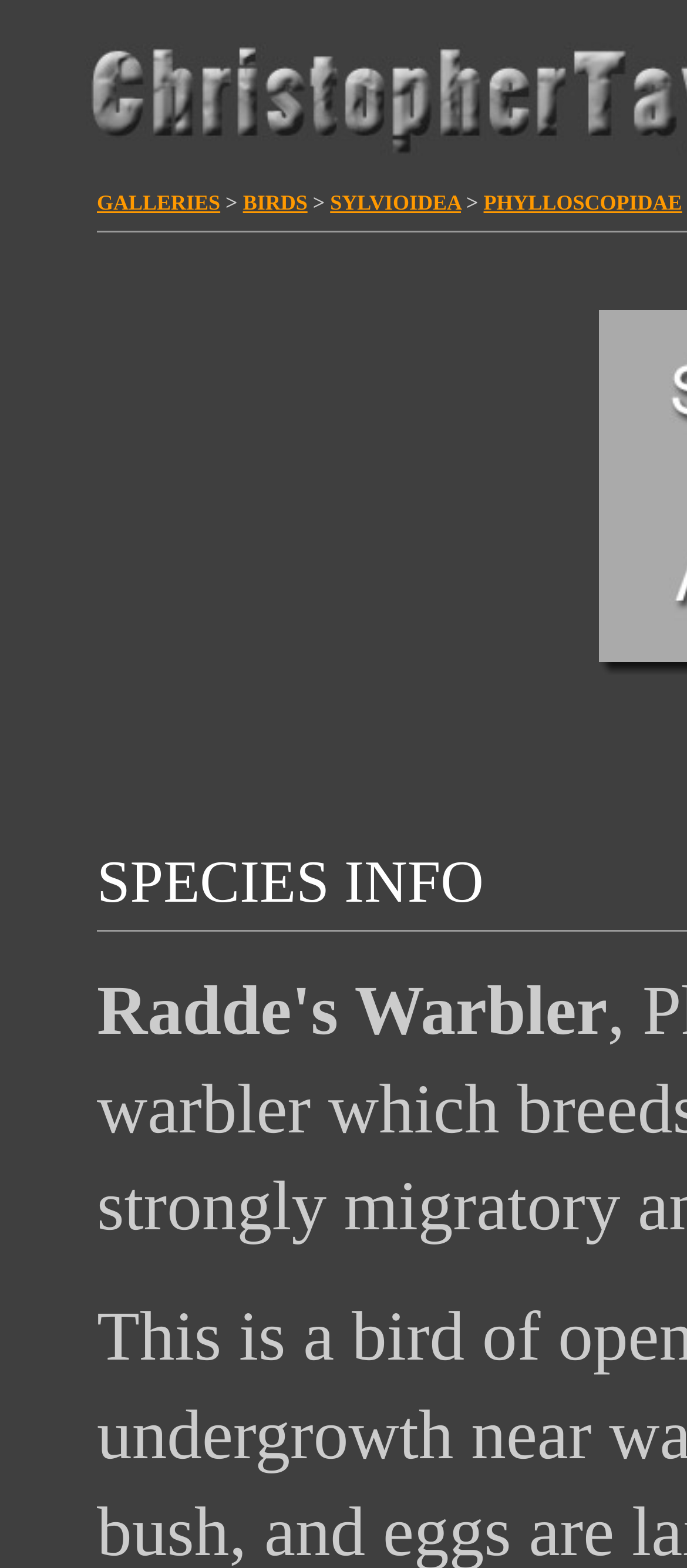Detail the various sections and features of the webpage.

The webpage is a photography website showcasing the work of Christopher Taylor, with a focus on nature and wildlife photography. At the top, there are four links: "GALLERIES", "BIRDS", "SYLVIOIDEA", and "PHYLLOSCOPIDAE", which are positioned horizontally next to each other. 

Below these links, there is an image related to nature photography, taking up a small portion of the screen. 

The "PHYLLOSCOPIDAE" link has a table with four cells below it, but they are empty. The title of the webpage, "Radde's Warbler Pictures and Photos - Photography - Bird | Wildlife | Nature - Christopher Taylor", is prominent at the top, indicating that the website is dedicated to showcasing Christopher Taylor's photography work, particularly in the areas of birds, wildlife, and nature.